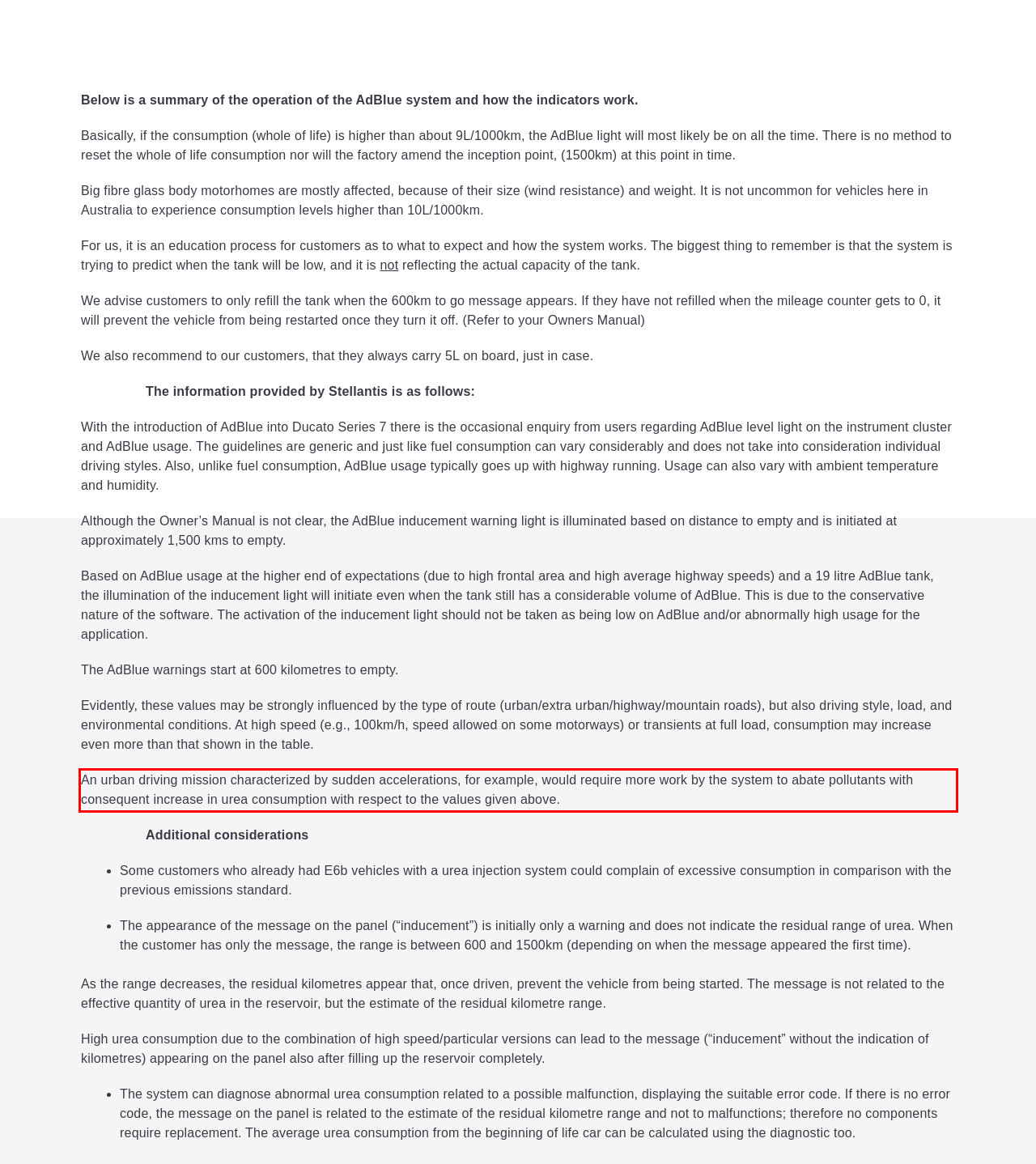You are given a screenshot showing a webpage with a red bounding box. Perform OCR to capture the text within the red bounding box.

An urban driving mission characterized by sudden accelerations, for example, would require more work by the system to abate pollutants with consequent increase in urea consumption with respect to the values given above.